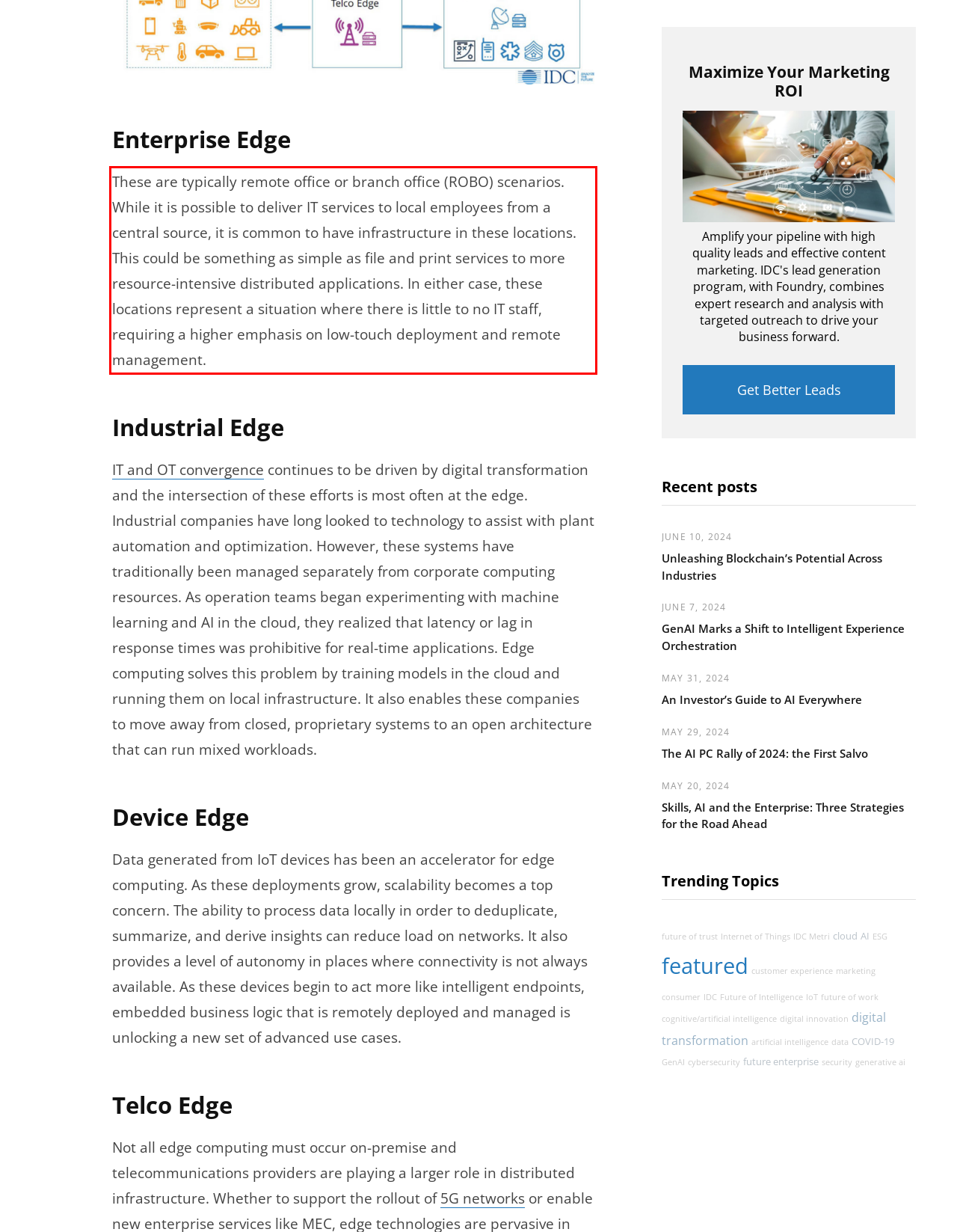There is a UI element on the webpage screenshot marked by a red bounding box. Extract and generate the text content from within this red box.

These are typically remote office or branch office (ROBO) scenarios. While it is possible to deliver IT services to local employees from a central source, it is common to have infrastructure in these locations. This could be something as simple as file and print services to more resource-intensive distributed applications. In either case, these locations represent a situation where there is little to no IT staff, requiring a higher emphasis on low-touch deployment and remote management.